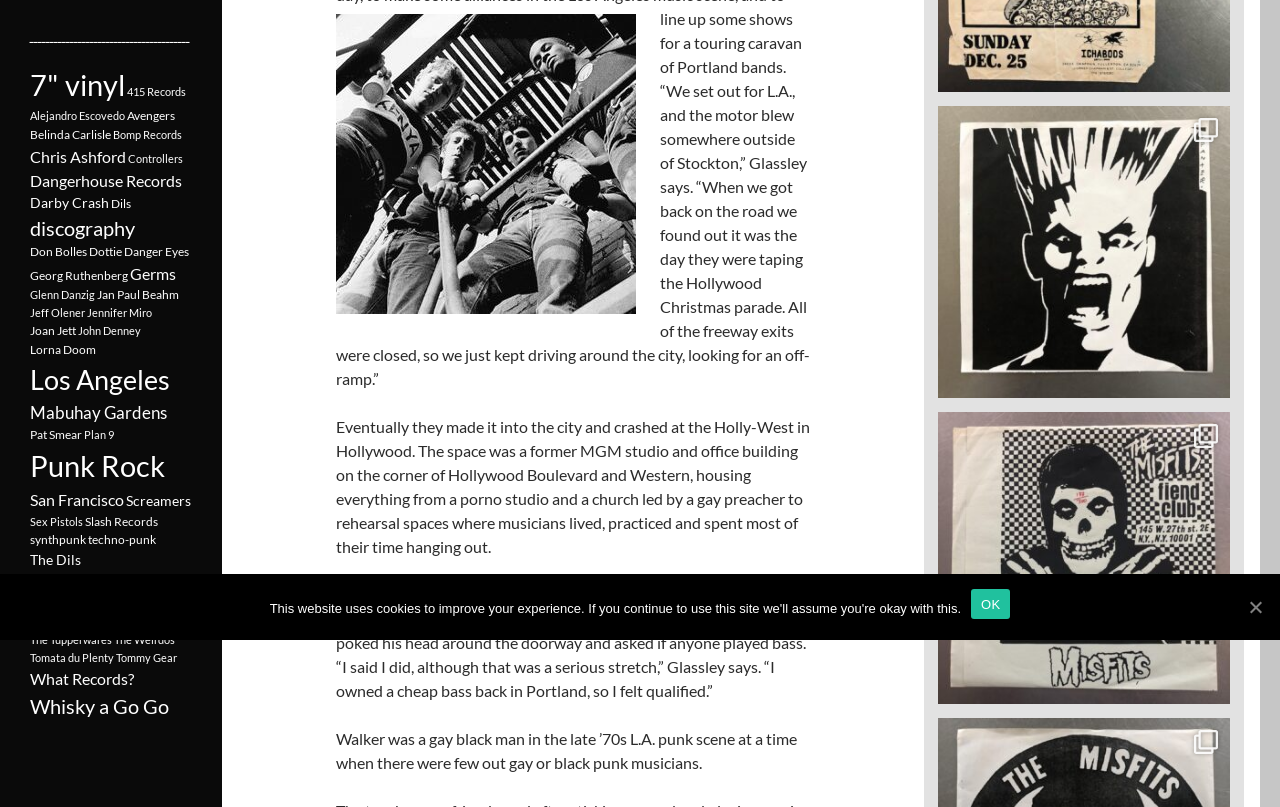Provide the bounding box coordinates of the HTML element described by the text: "aria-label="Twitter"".

None